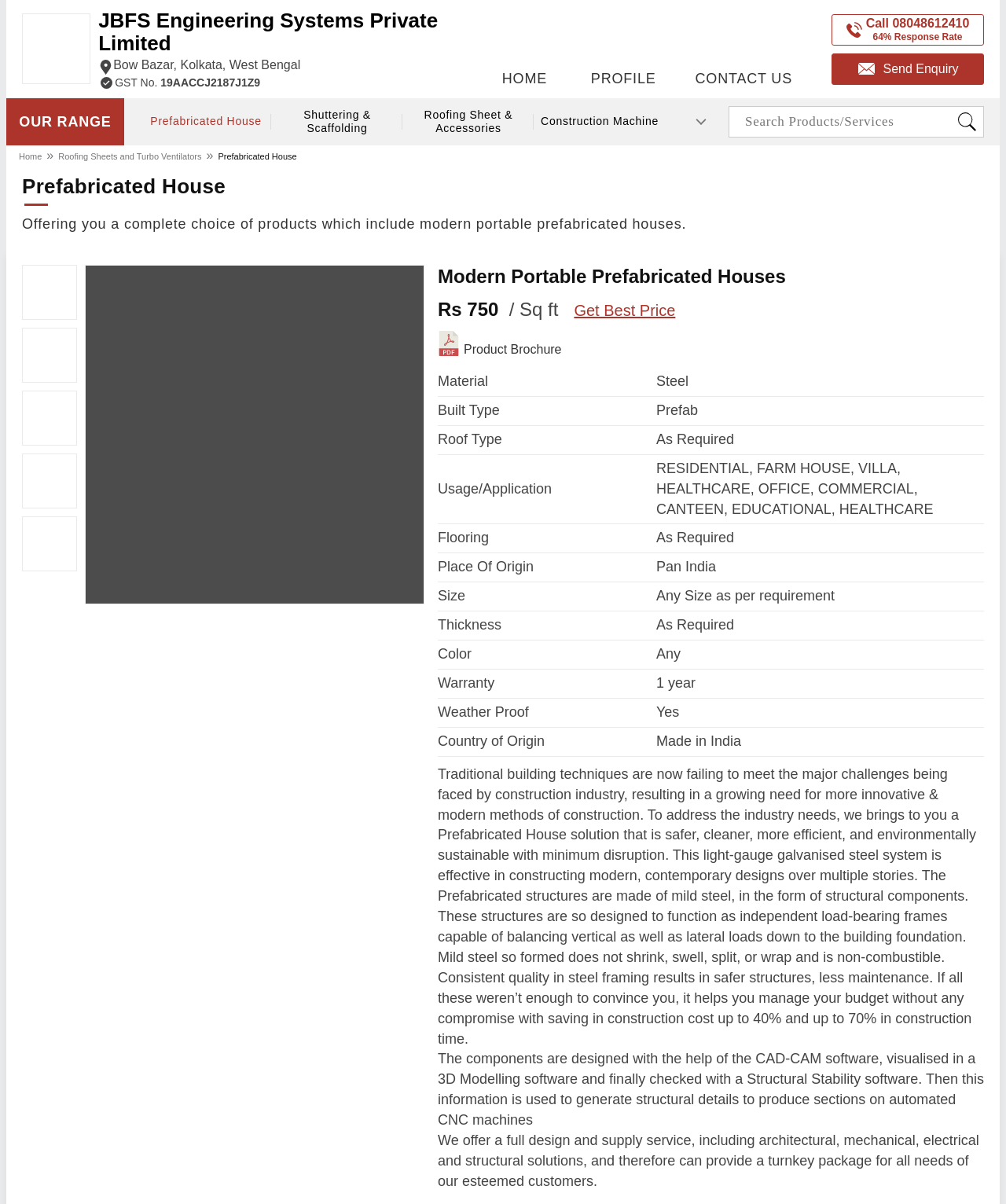Using the information in the image, give a comprehensive answer to the question: 
What is the country of origin of the modern portable prefabricated house?

The country of origin of the modern portable prefabricated house can be found in the product description section, in the table where the specifications are listed, where it is written as 'Made in India' under the 'Country of Origin' column.